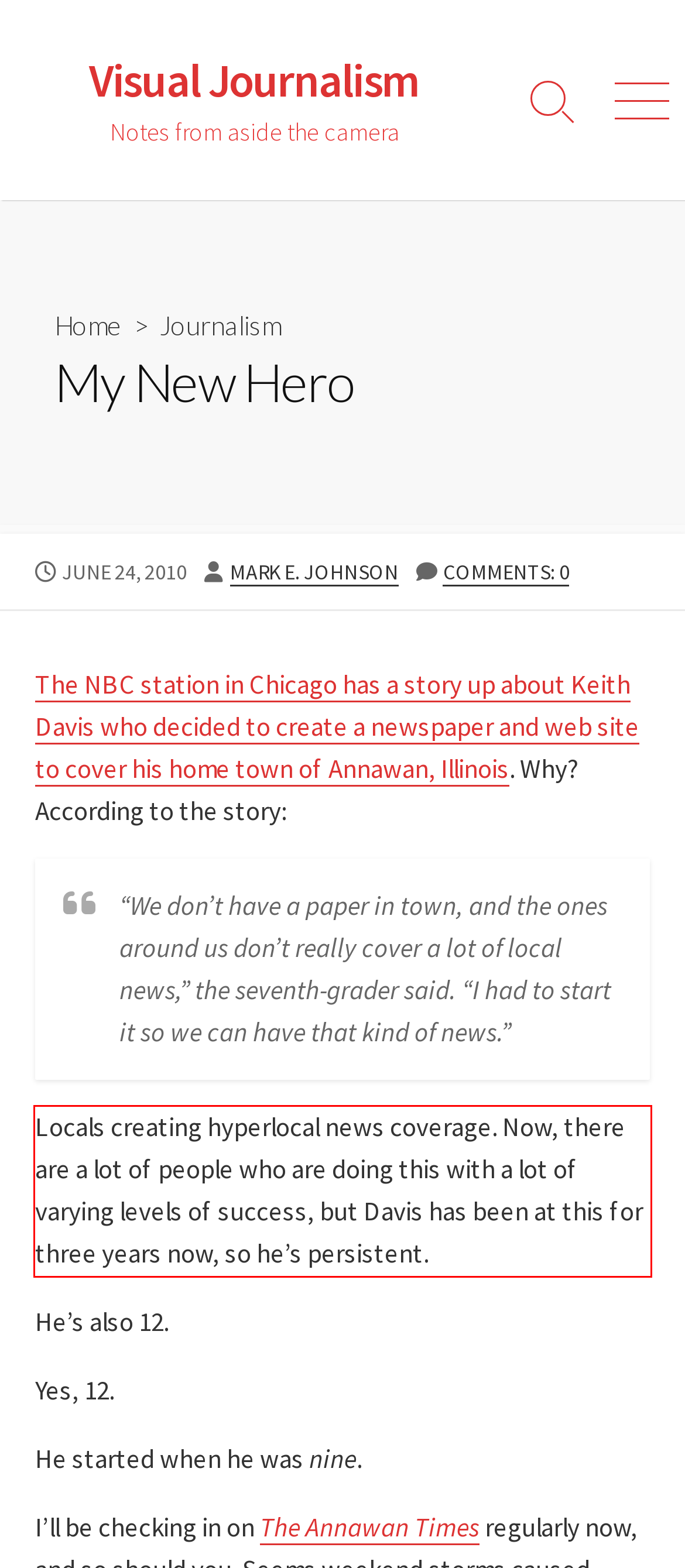Analyze the screenshot of the webpage and extract the text from the UI element that is inside the red bounding box.

Locals creating hyperlocal news coverage. Now, there are a lot of people who are doing this with a lot of varying levels of success, but Davis has been at this for three years now, so he’s persistent.